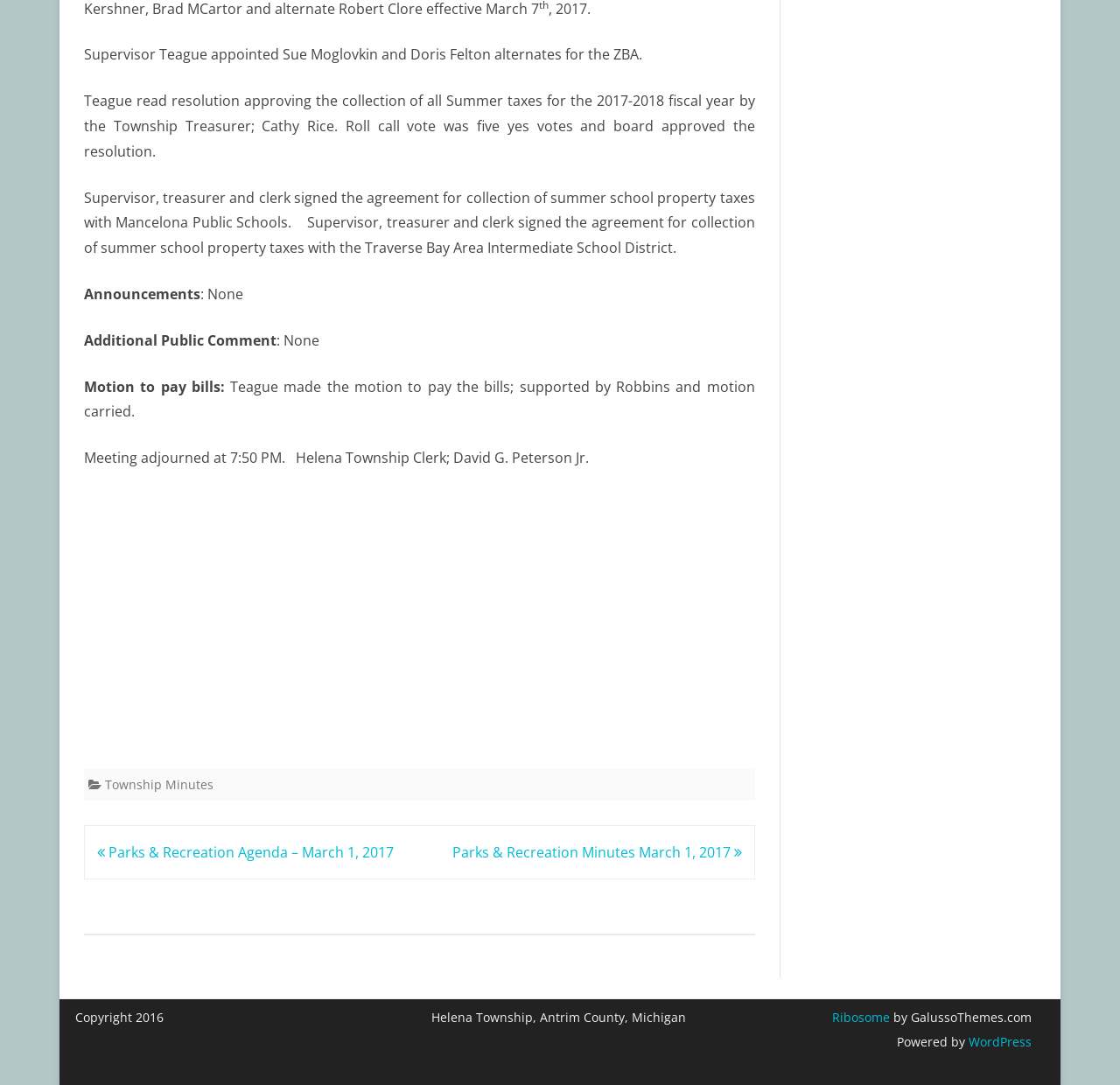What is the time when the meeting was adjourned?
Answer the question using a single word or phrase, according to the image.

7:50 PM